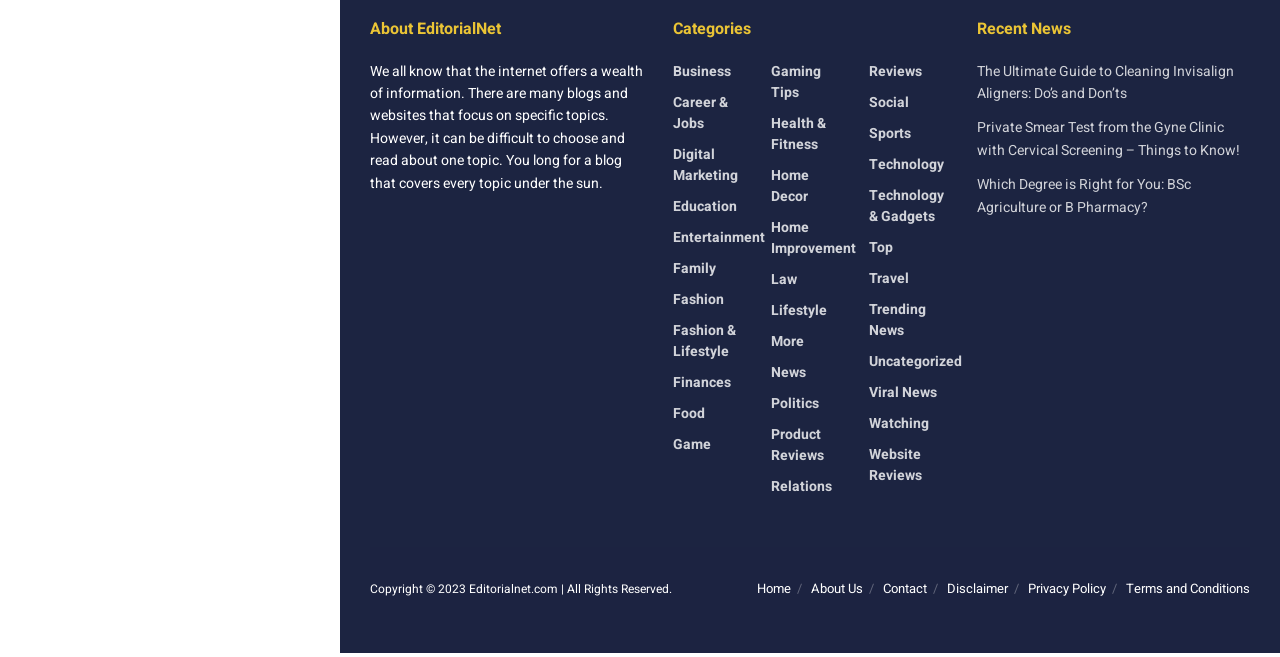Provide your answer in a single word or phrase: 
How many links are present in the footer section?

6